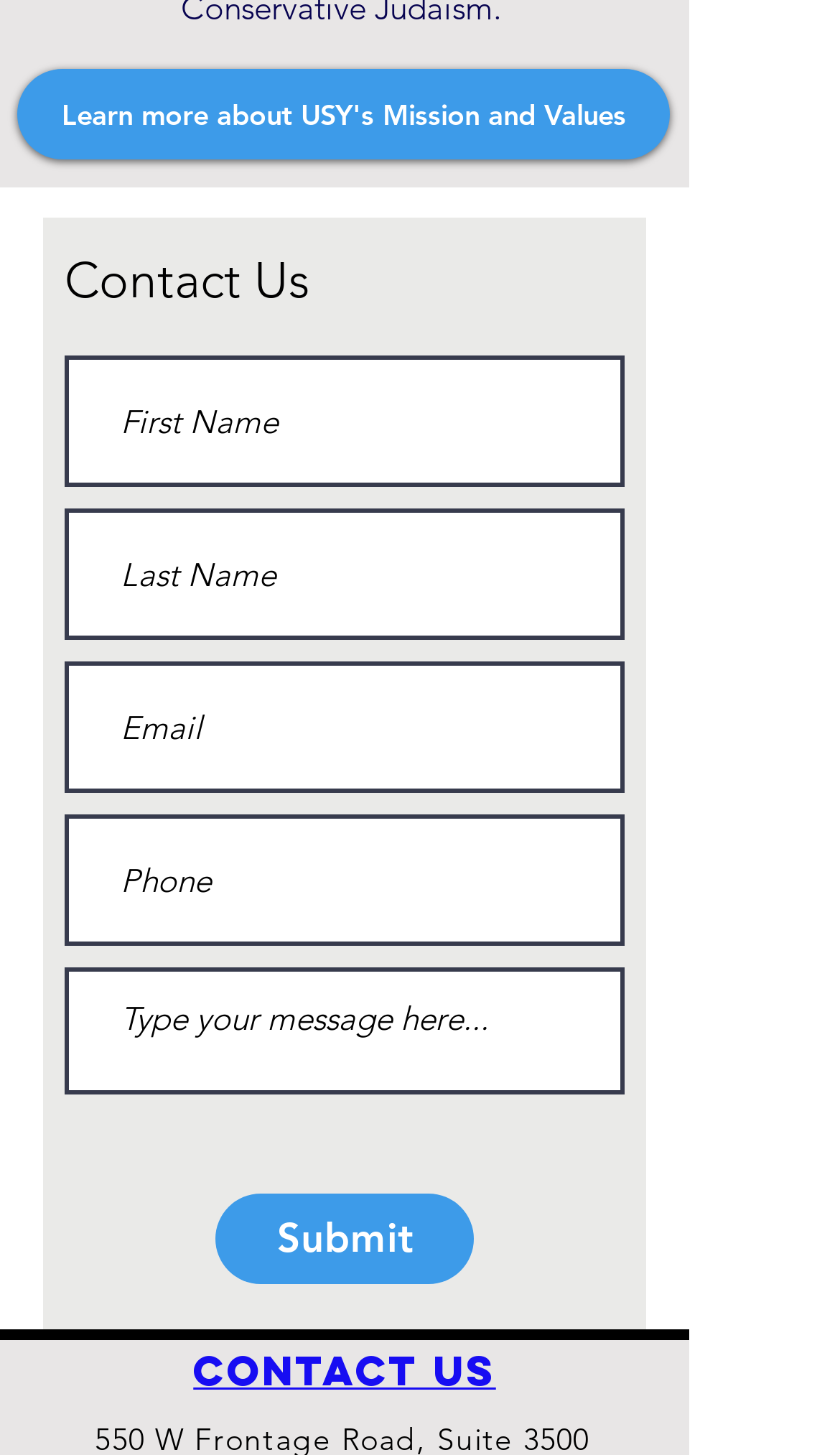Please find the bounding box for the UI element described by: "aria-label="First Name" name="first-name" placeholder="First Name"".

[0.077, 0.244, 0.744, 0.334]